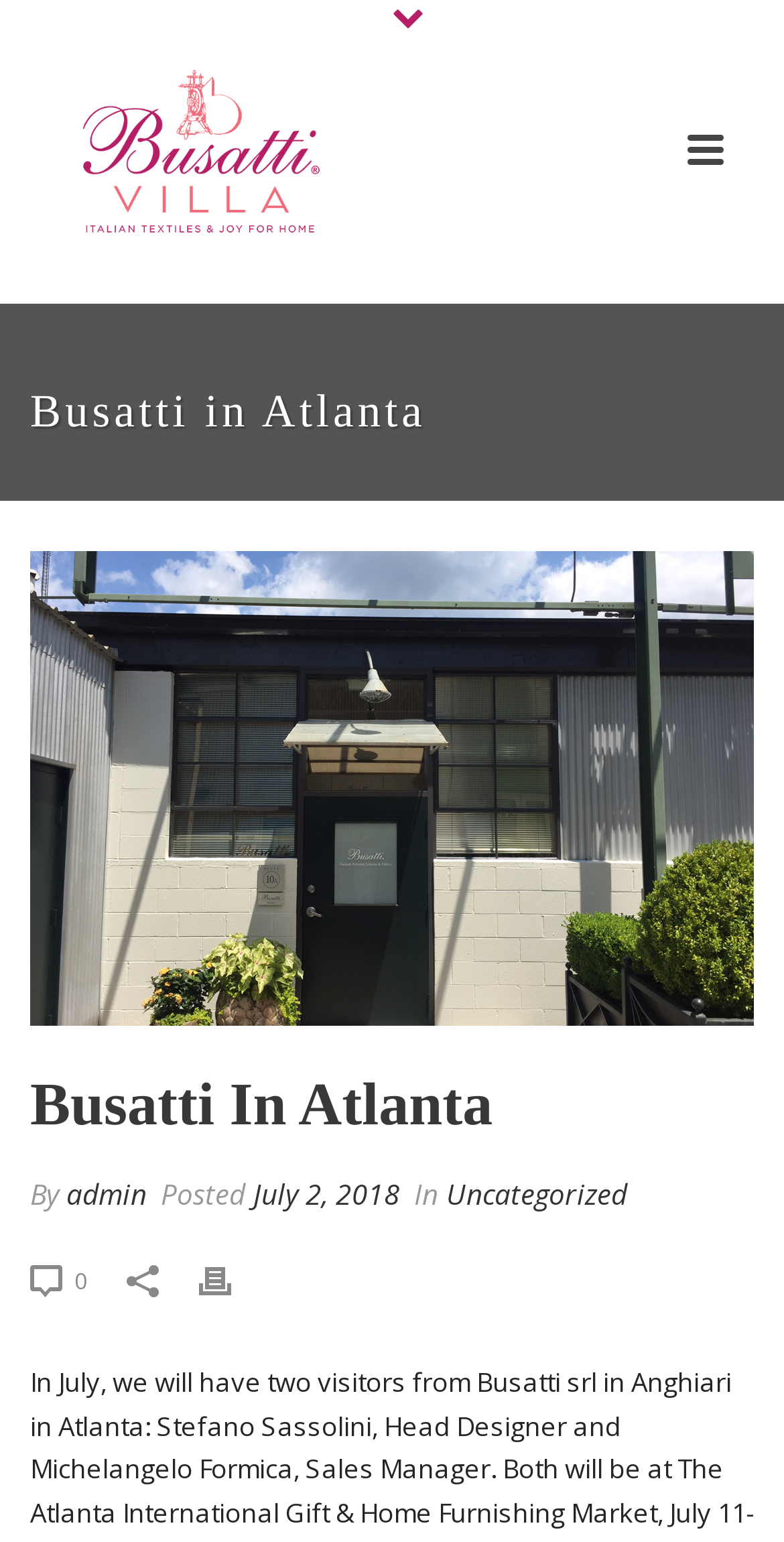Give a detailed explanation of the elements present on the webpage.

The webpage appears to be a blog post or article about Busatti in Atlanta. At the top of the page, there is a large image that spans almost half of the width, with a smaller image below it. The smaller image has a caption that reads "Busatti Villa, an unexpected Showroom+Shop for beautiful Busatti Tuscan textiles and other things that we love."

Below the images, there is a heading that reads "Busatti in Atlanta" in a prominent font size. Next to the heading, there is a link with no text, and an image with the same text "Busatti in Atlanta". 

Further down, there is another heading that reads "Busatti In Atlanta" in a slightly smaller font size. Below this heading, there is a section that appears to be a blog post or article. The post starts with the text "By admin" and has a timestamp of "July 2, 2018". The post content begins with the text "In July, we will have two visitors from Busatti srl in Anghiari in Atlanta: Stefano Sassolini, Head Designer and Michelangelo Formica, Sales Manager. Both will be at The Atlanta International".

On the right side of the post, there are several links and images, including a link to "Uncategorized" and an image with no description. At the bottom of the page, there are three links: "0", "Print", and an empty link. Each of these links has a small image next to it. Finally, there is a small image at the bottom right corner of the page with no description.